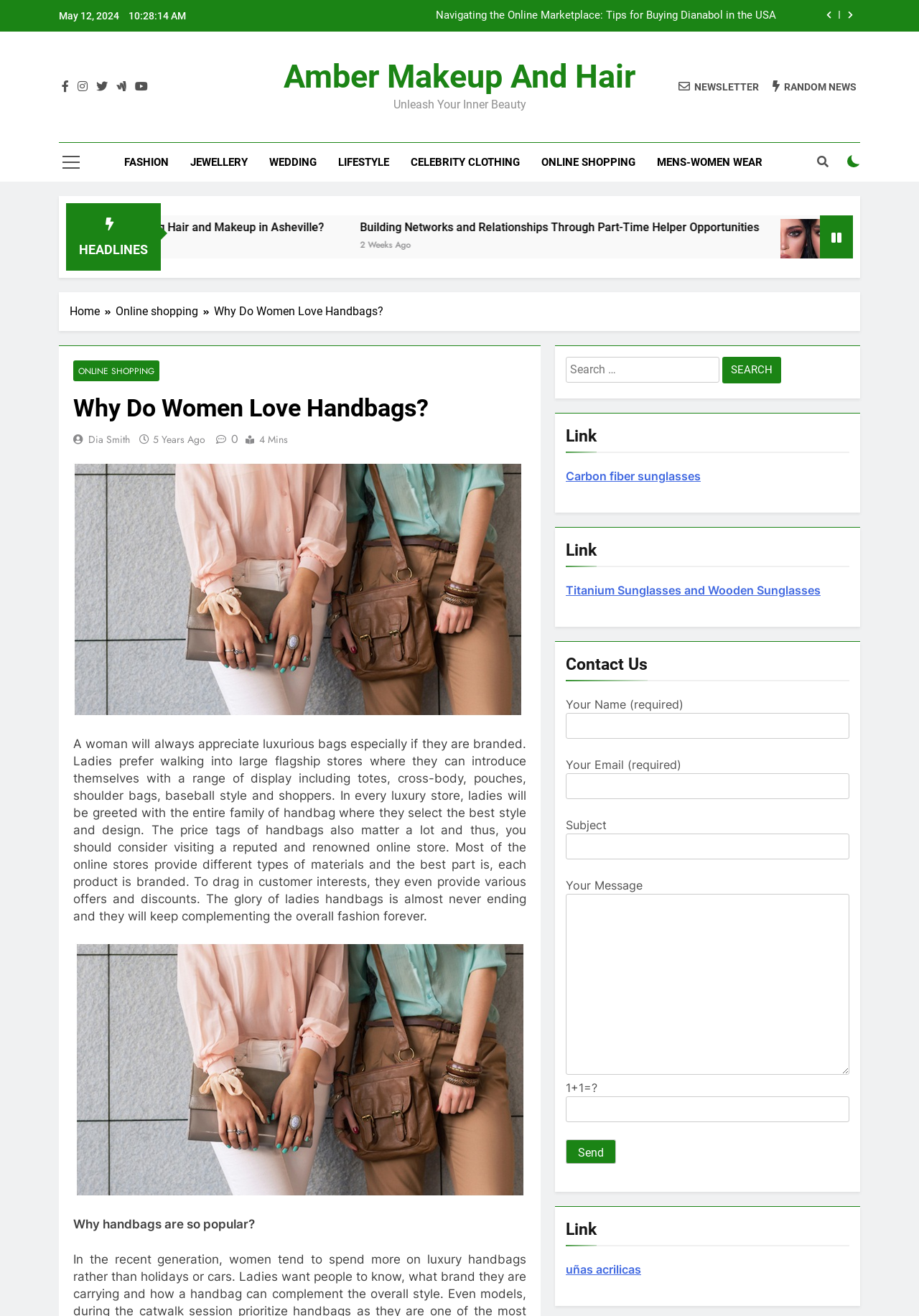Identify the main title of the webpage and generate its text content.

Why Do Women Love Handbags?